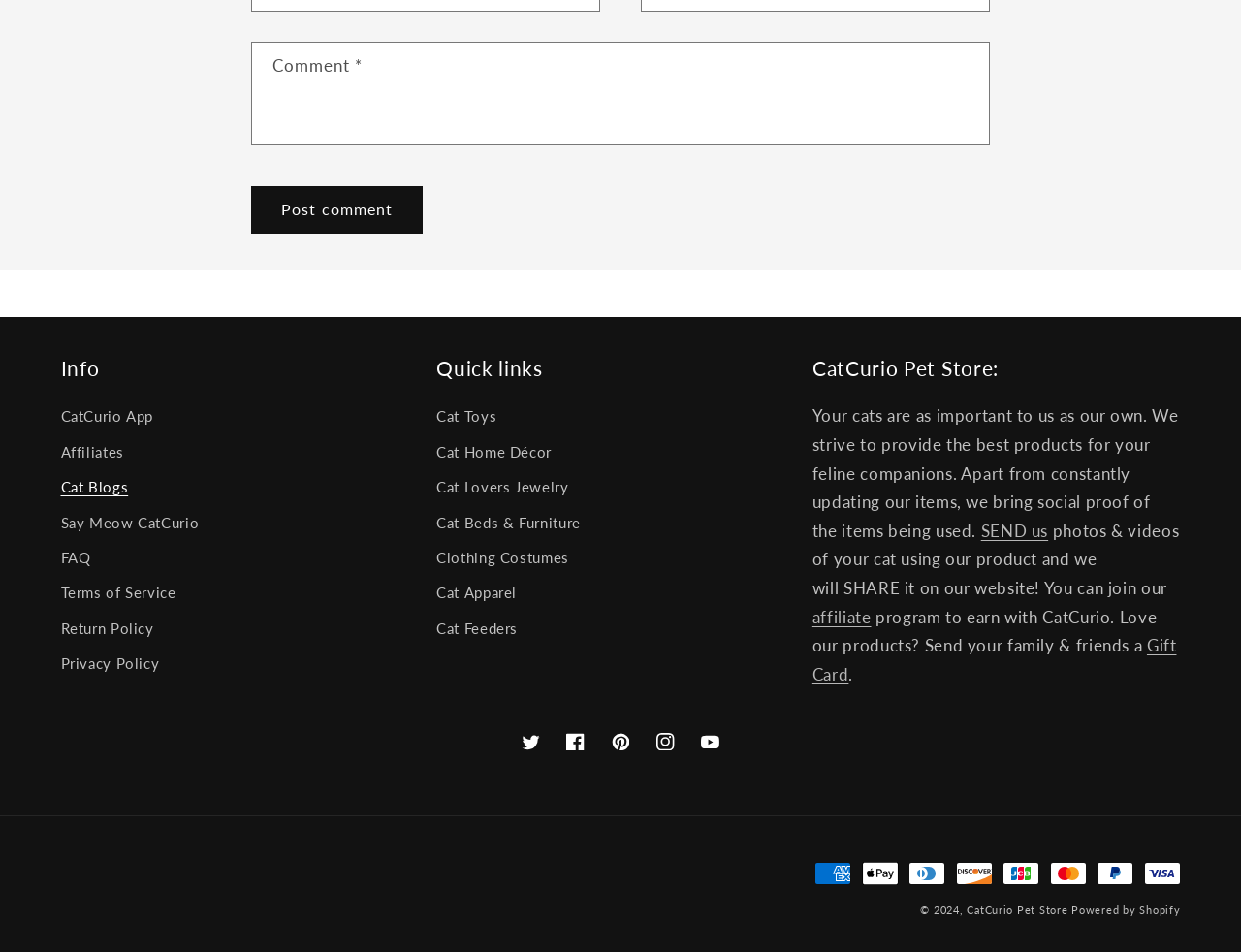Given the description "parent_node: Comment * name="comment[body]" placeholder="Comment"", provide the bounding box coordinates of the corresponding UI element.

[0.203, 0.045, 0.797, 0.152]